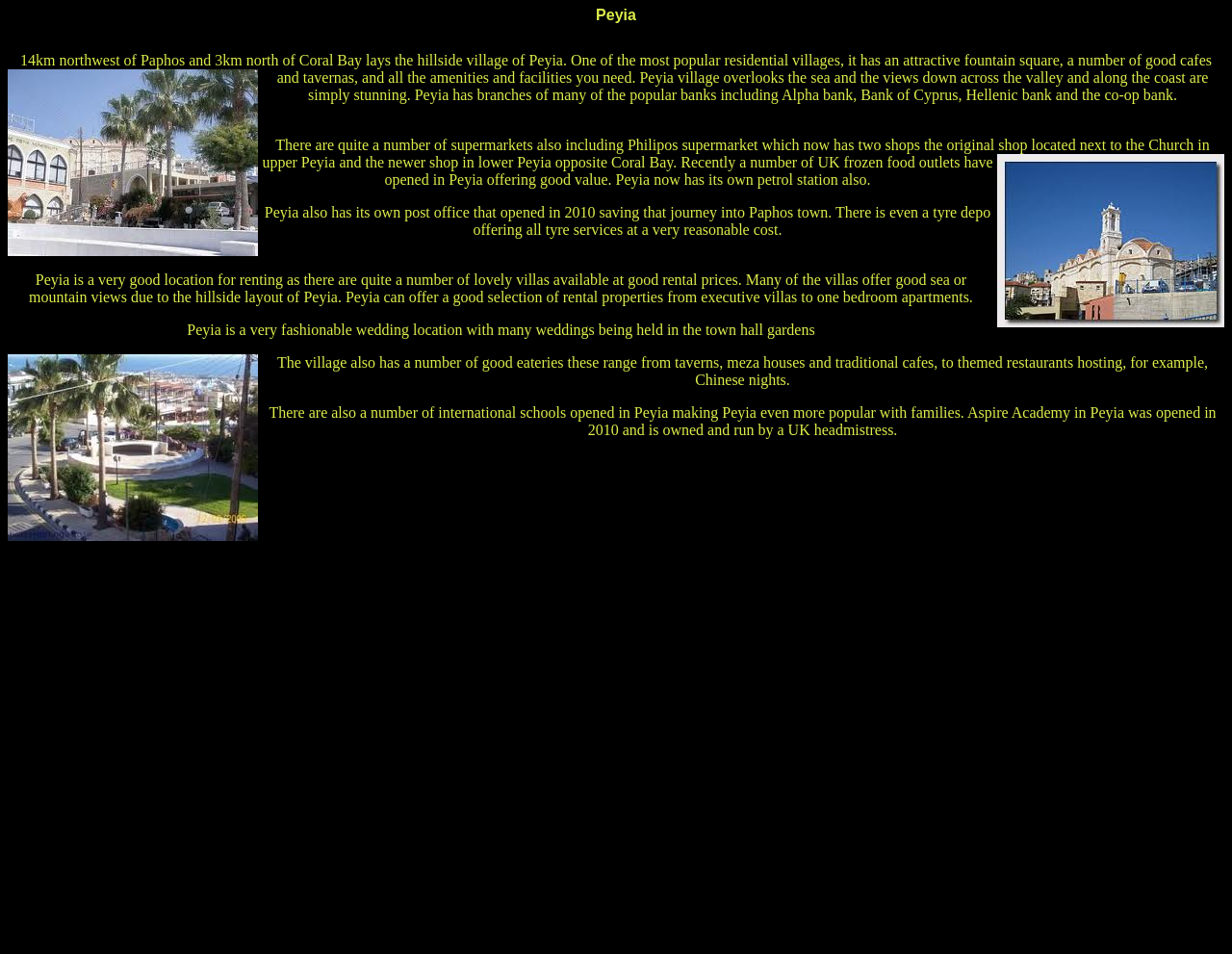What amenities are available in Peyia?
Using the visual information, answer the question in a single word or phrase.

Banks, supermarkets, post office